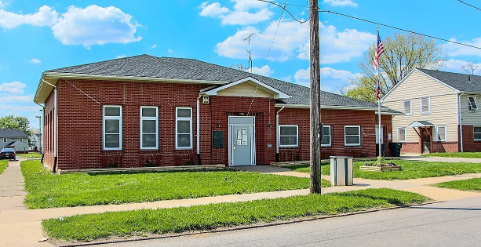Use a single word or phrase to answer the question: 
What is flying in the background?

An American flag